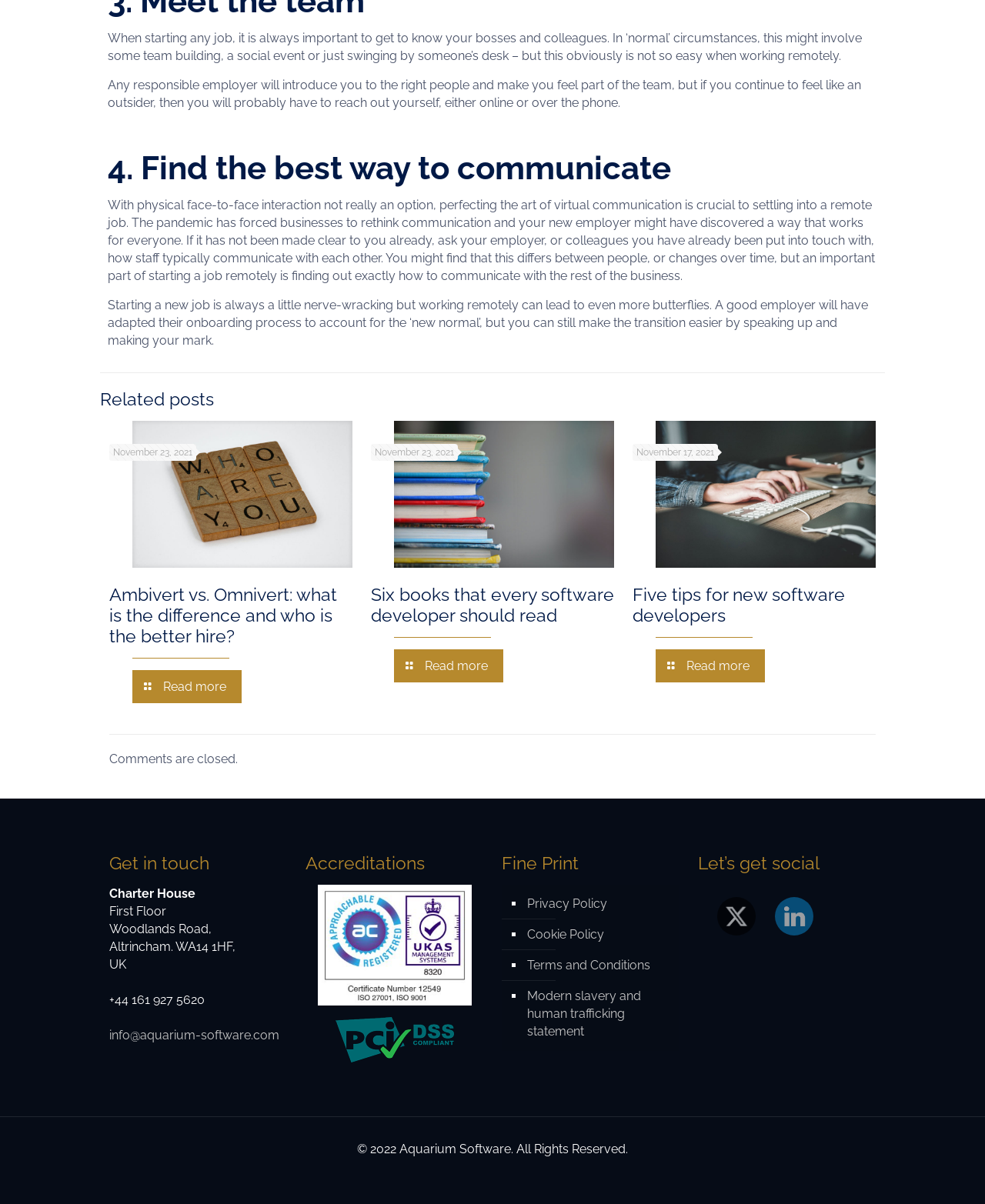What is the company's phone number?
Refer to the image and answer the question using a single word or phrase.

+44 161 927 5620